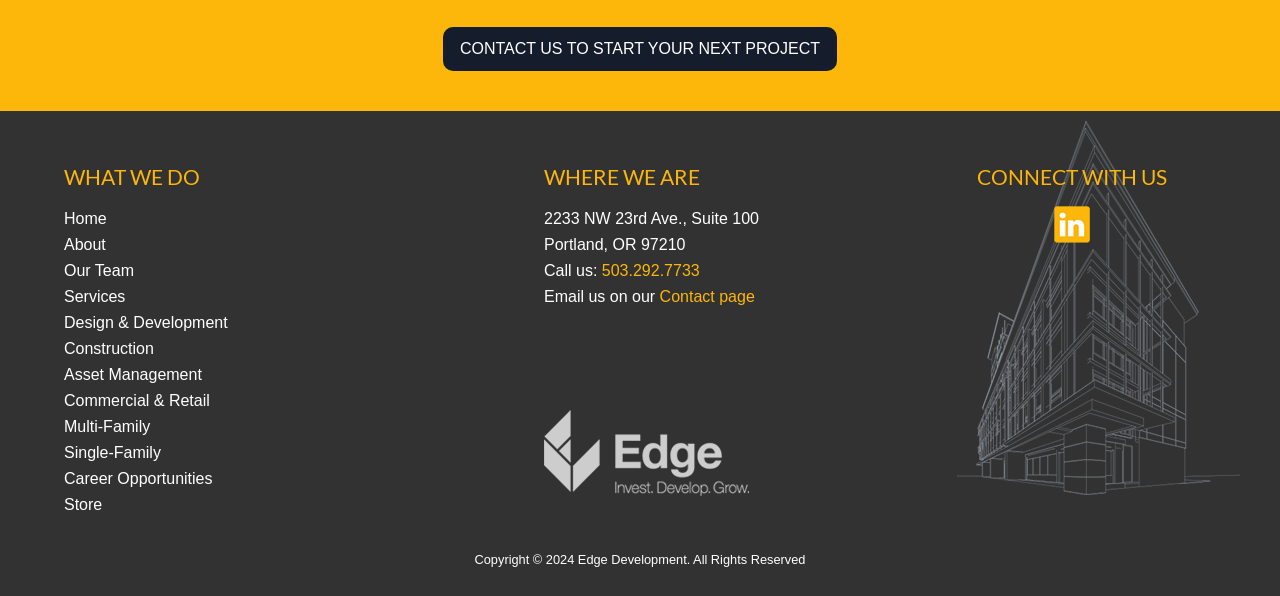Please identify the bounding box coordinates of the region to click in order to complete the task: "Call the office". The coordinates must be four float numbers between 0 and 1, specified as [left, top, right, bottom].

[0.47, 0.44, 0.547, 0.468]